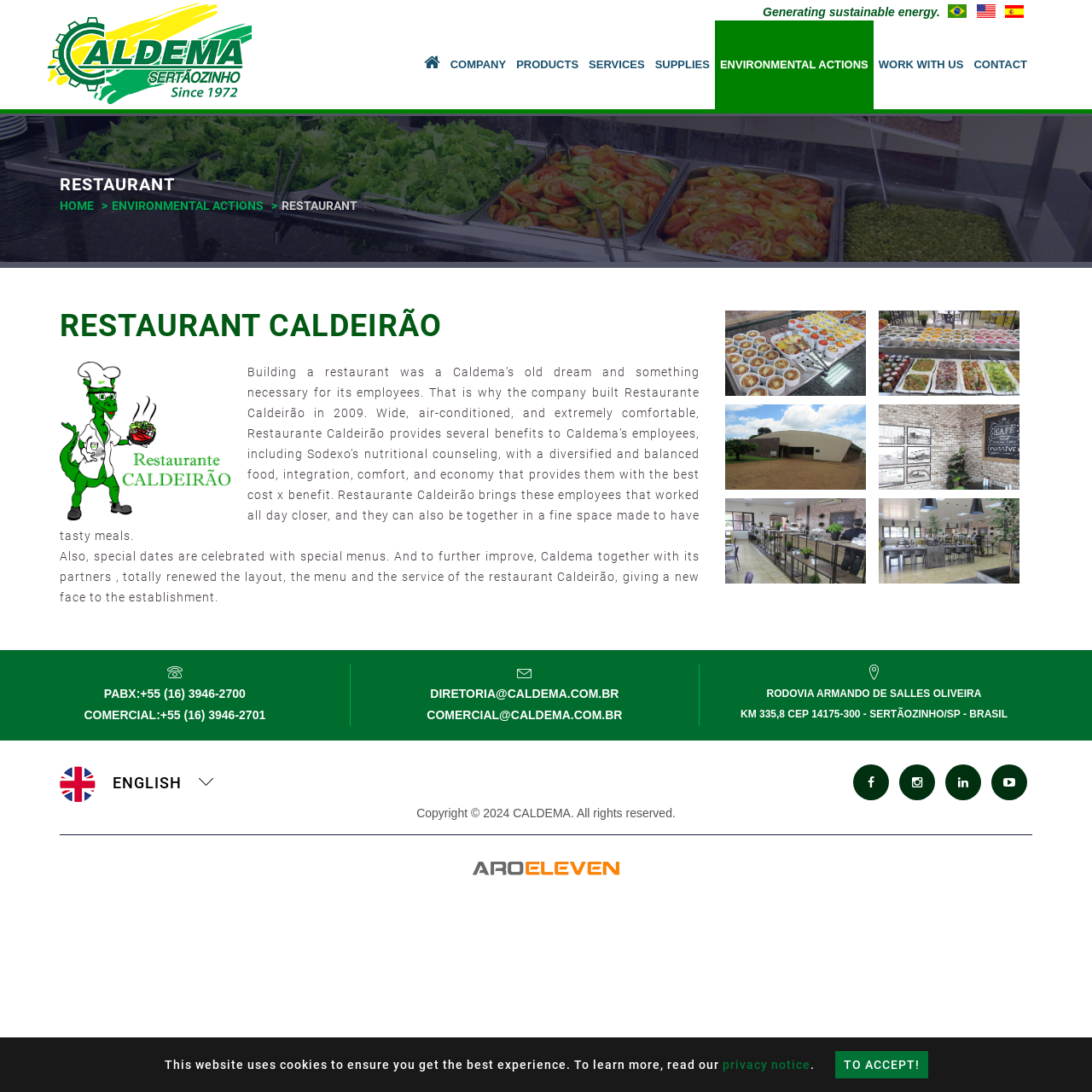Locate the bounding box coordinates of the element I should click to achieve the following instruction: "Click the HOME link".

[0.055, 0.182, 0.086, 0.194]